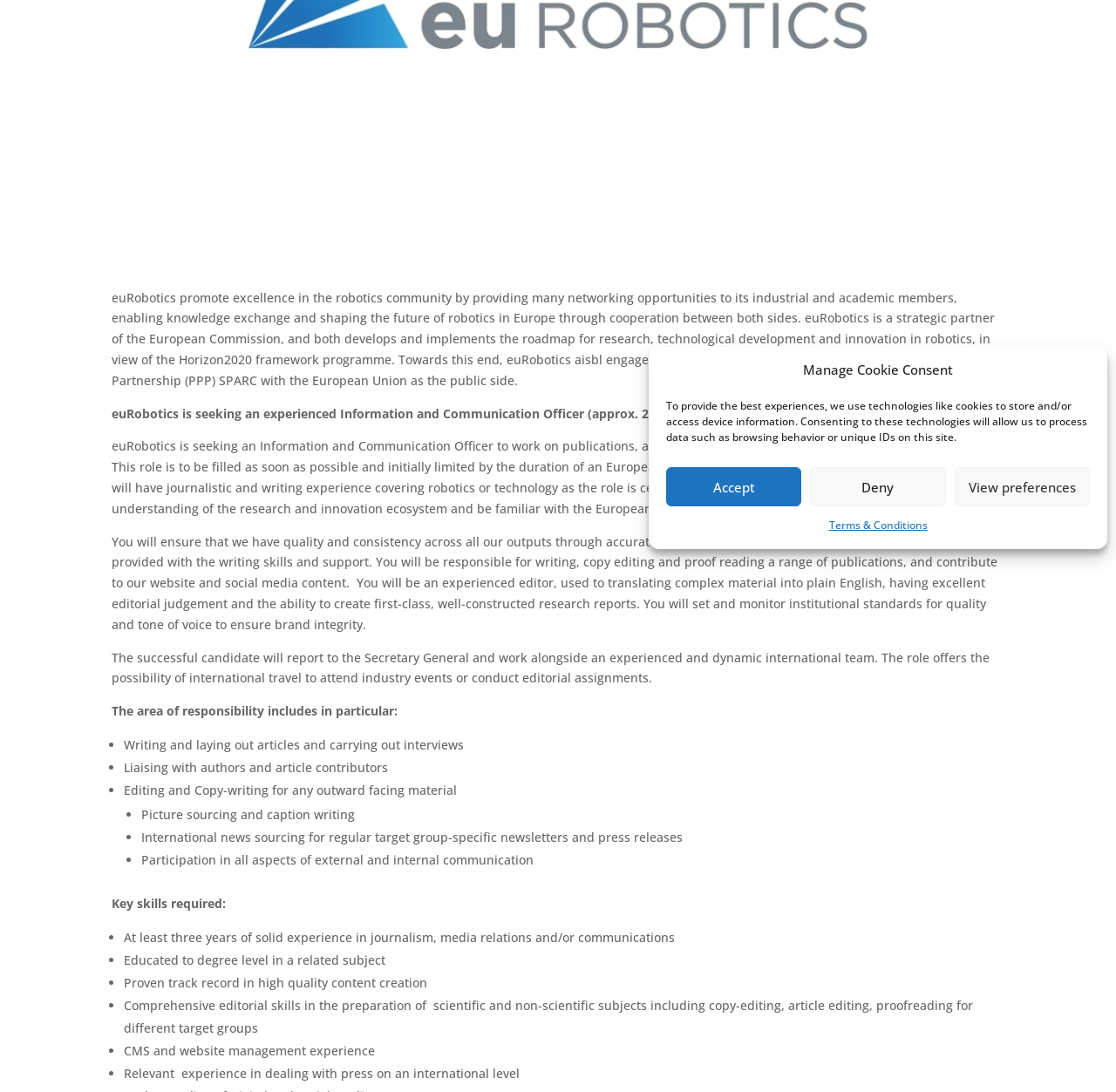Provide the bounding box coordinates for the specified HTML element described in this description: "+1 888-263-5672". The coordinates should be four float numbers ranging from 0 to 1, in the format [left, top, right, bottom].

None